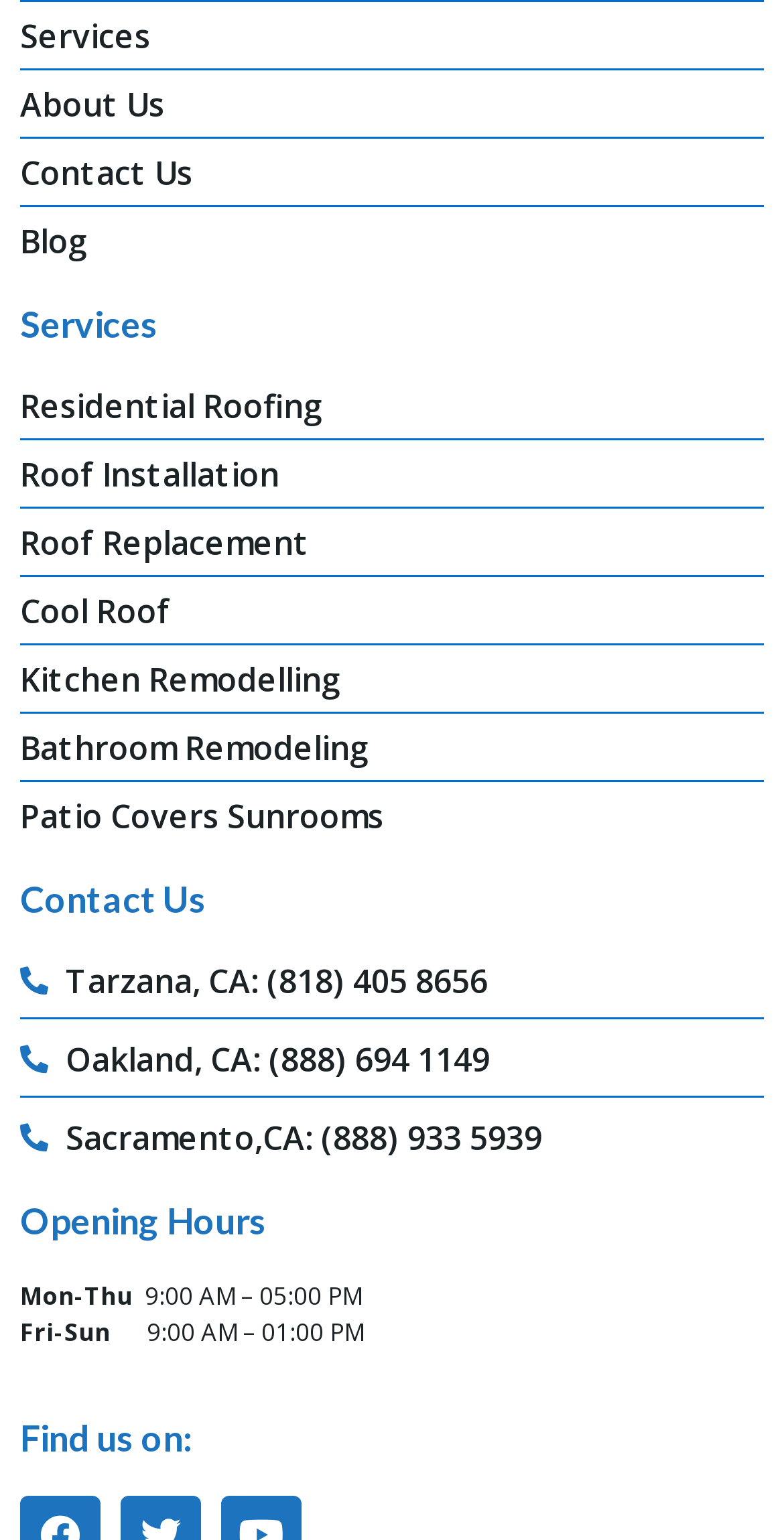Give a one-word or short phrase answer to the question: 
What are the hours of operation on Fridays?

9:00 AM – 01:00 PM